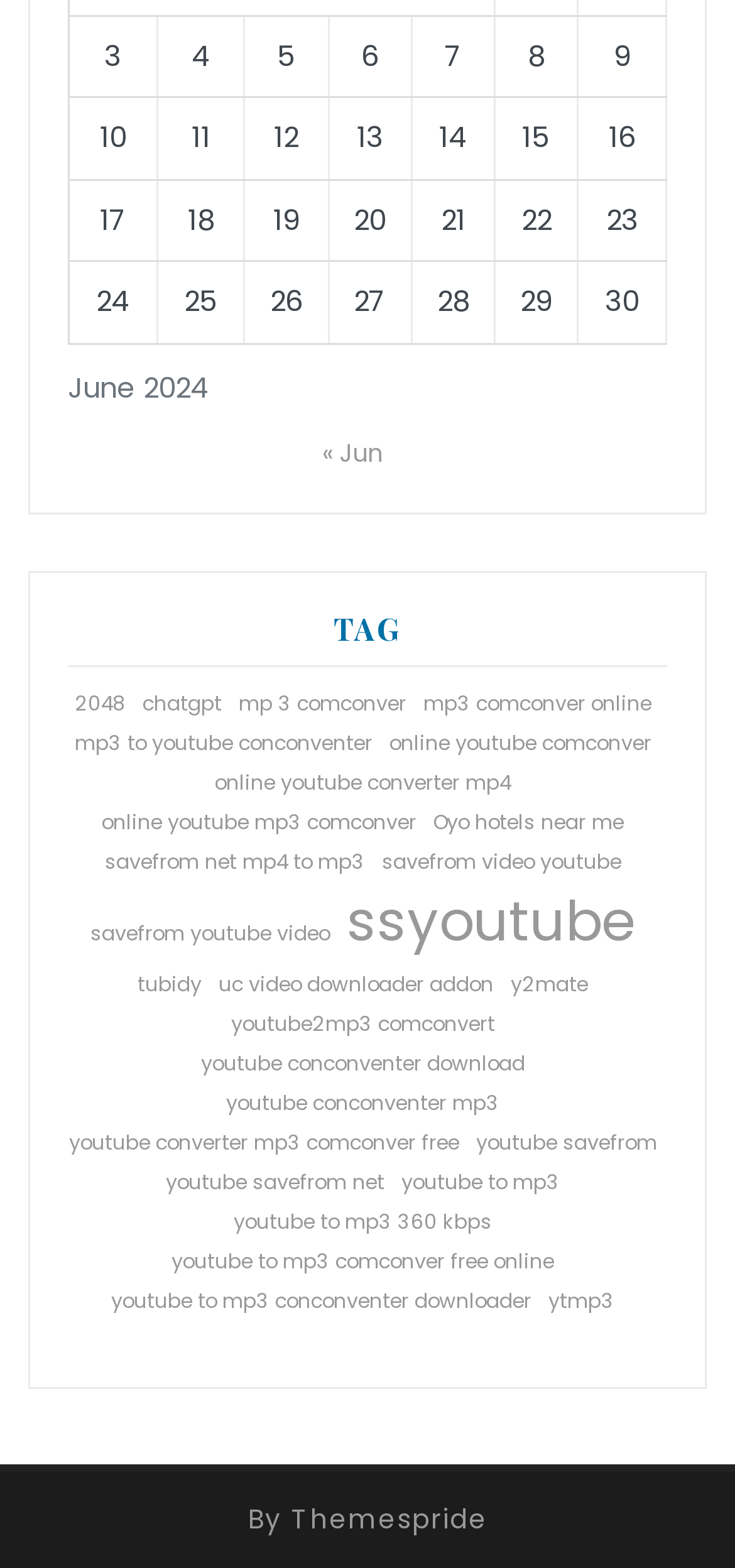Locate the bounding box coordinates of the UI element described by: "Oyo hotels near me". Provide the coordinates as four float numbers between 0 and 1, formatted as [left, top, right, bottom].

[0.59, 0.515, 0.849, 0.534]